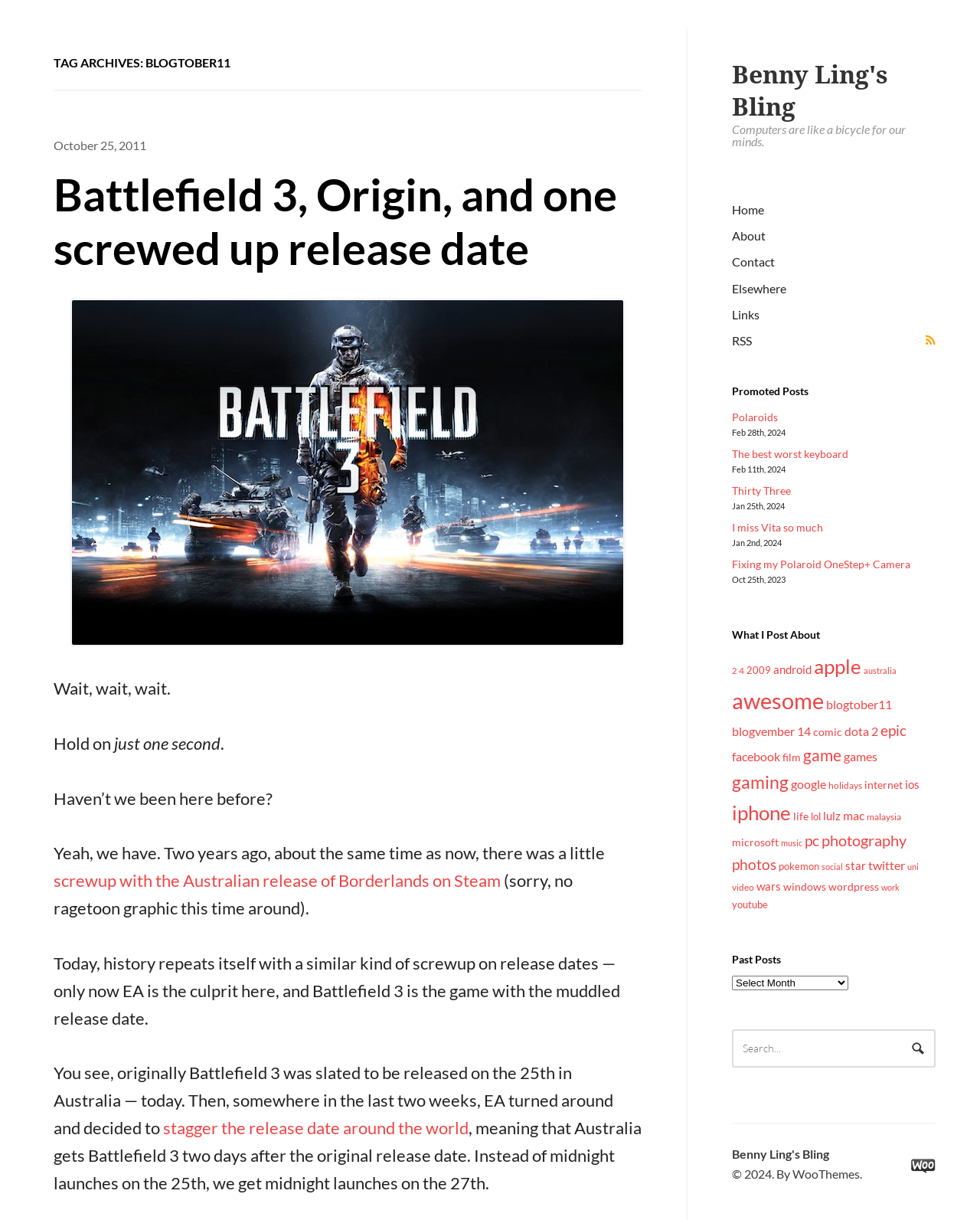Determine the bounding box coordinates for the area that needs to be clicked to fulfill this task: "Click on the 'RSS' link". The coordinates must be given as four float numbers between 0 and 1, i.e., [left, top, right, bottom].

[0.747, 0.271, 0.955, 0.288]